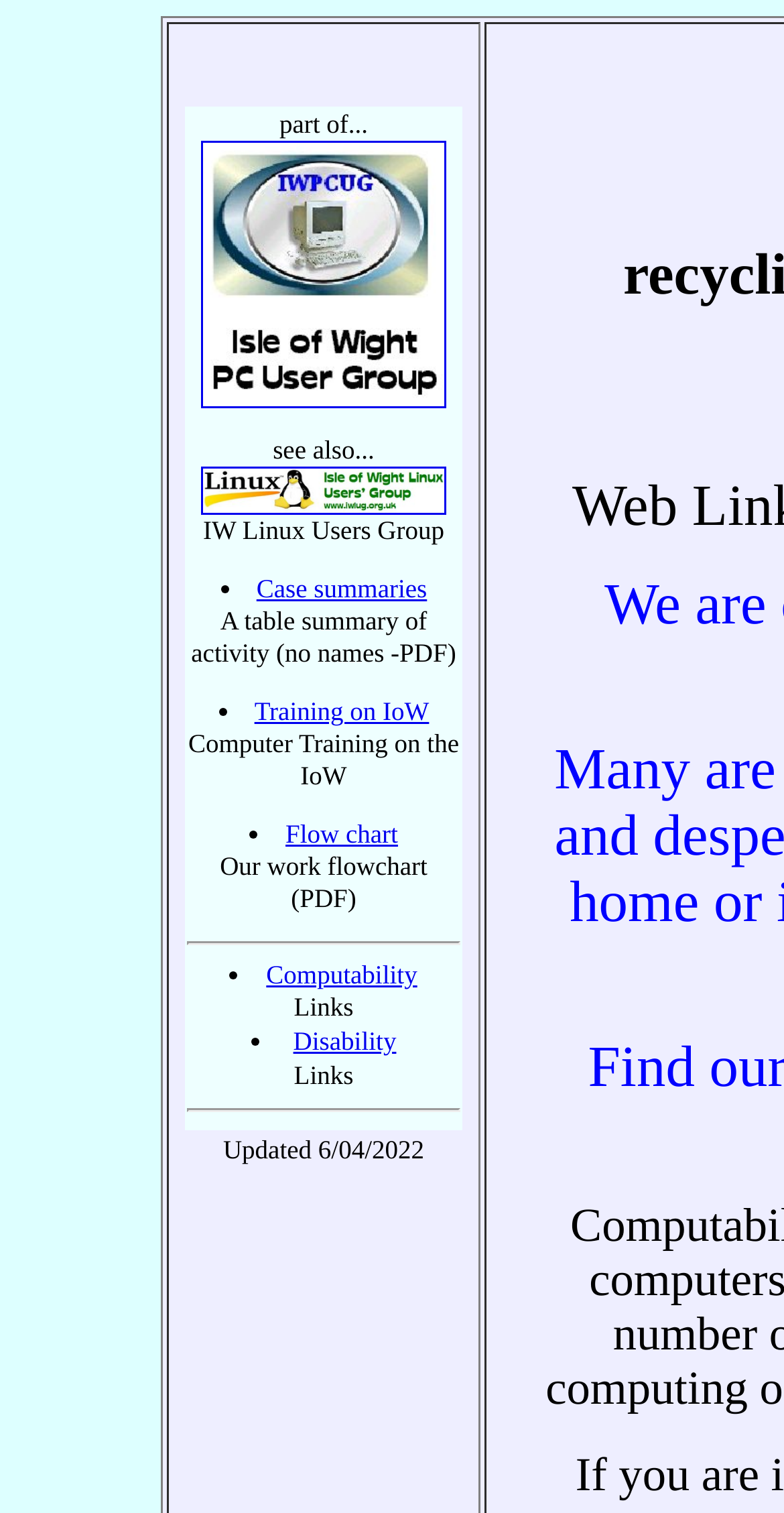Respond concisely with one word or phrase to the following query:
What is the theme of the webpage?

Computability and Disability